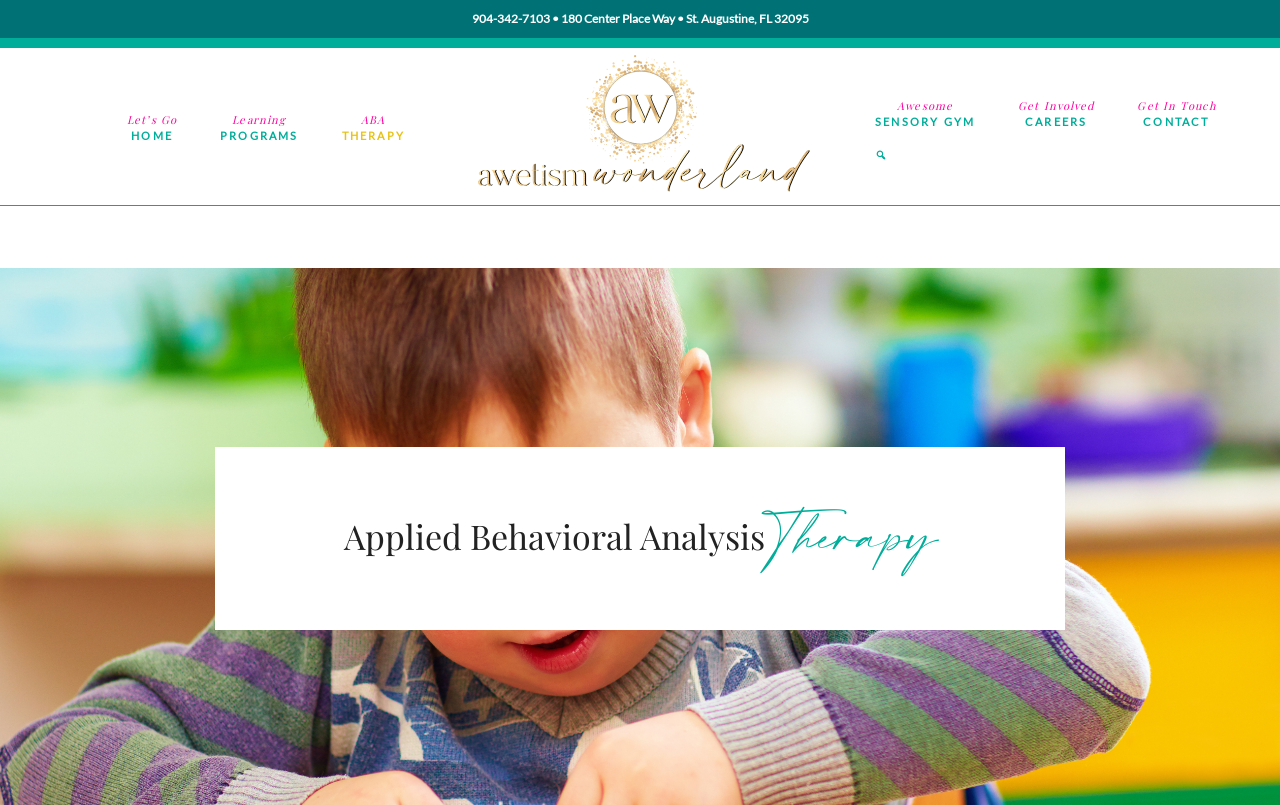Provide a comprehensive caption for the webpage.

The webpage is about ABA Therapy, with a prominent phone number "904-342-7103" displayed at the top left corner. Next to it is the address "180 Center Place Way • St. Augustine, FL 32095". Below these, there is a large link "Awetism Wonderland" that takes up a significant portion of the top section.

The main navigation menu is located on the left side, with three links: "Let’s Go HOME", "Learning PROGRAMS", and "ABA THERAPY". On the right side, there is a secondary navigation menu with four links: "Awesome SENSORY GYM", "Get Involved CAREERS", "Get In Touch CONTACT", and a social media icon.

At the top right corner, there is a button with a search icon. Below the navigation menus, the main content area begins, with a heading "Applied Behavioral Analysis Therapy" that spans across most of the page. Within this section, there is an emphasized text block that appears to be a subtitle or a brief description of ABA Therapy.